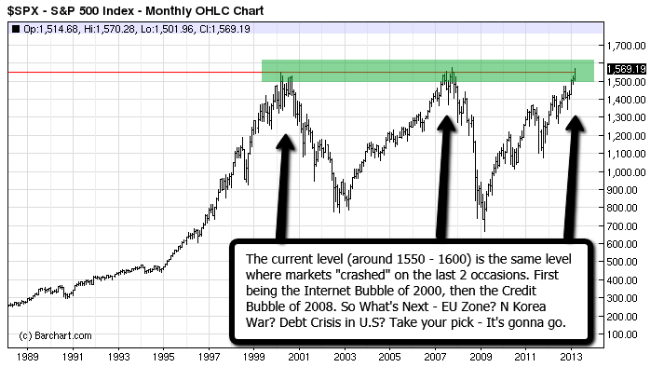Please provide a brief answer to the following inquiry using a single word or phrase:
What are the key indicators marked with arrows pointing to?

Critical historical instances